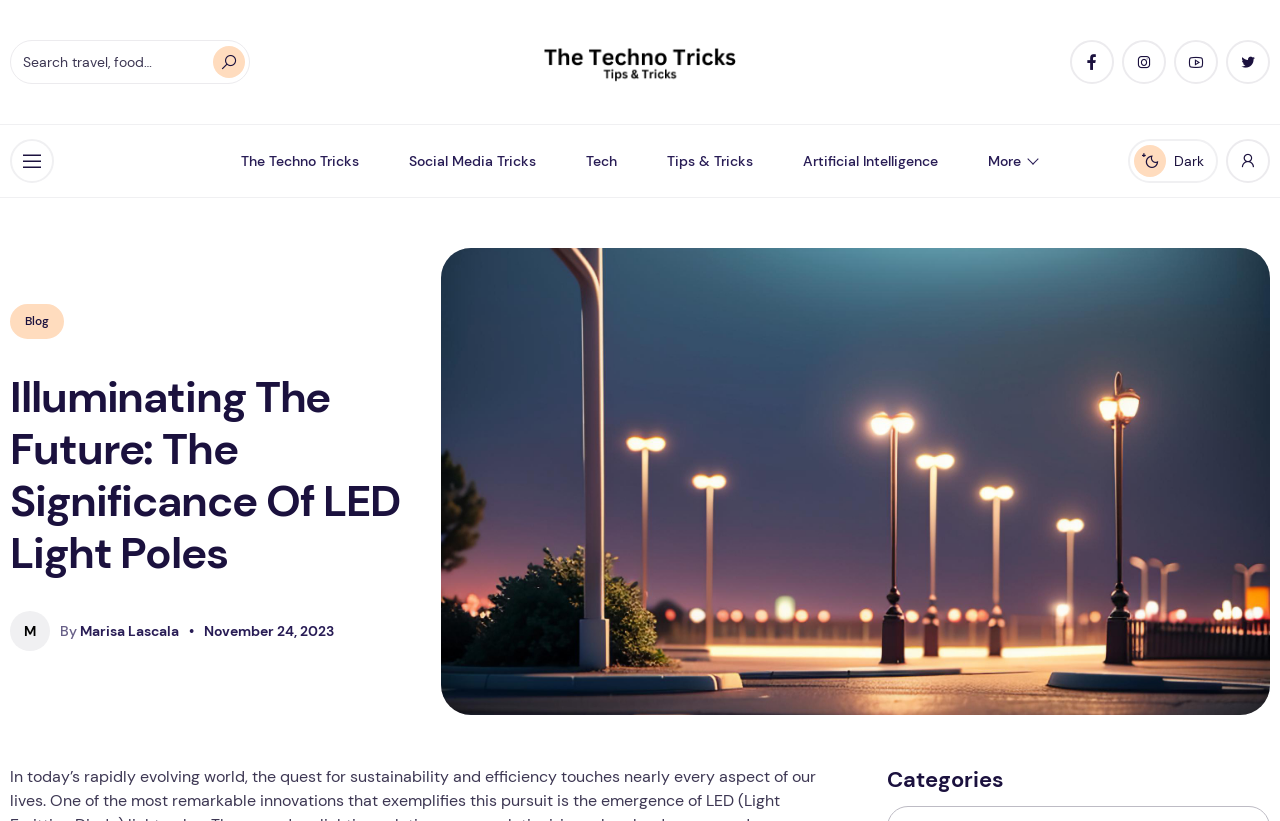Specify the bounding box coordinates for the region that must be clicked to perform the given instruction: "Open menu".

[0.008, 0.169, 0.042, 0.223]